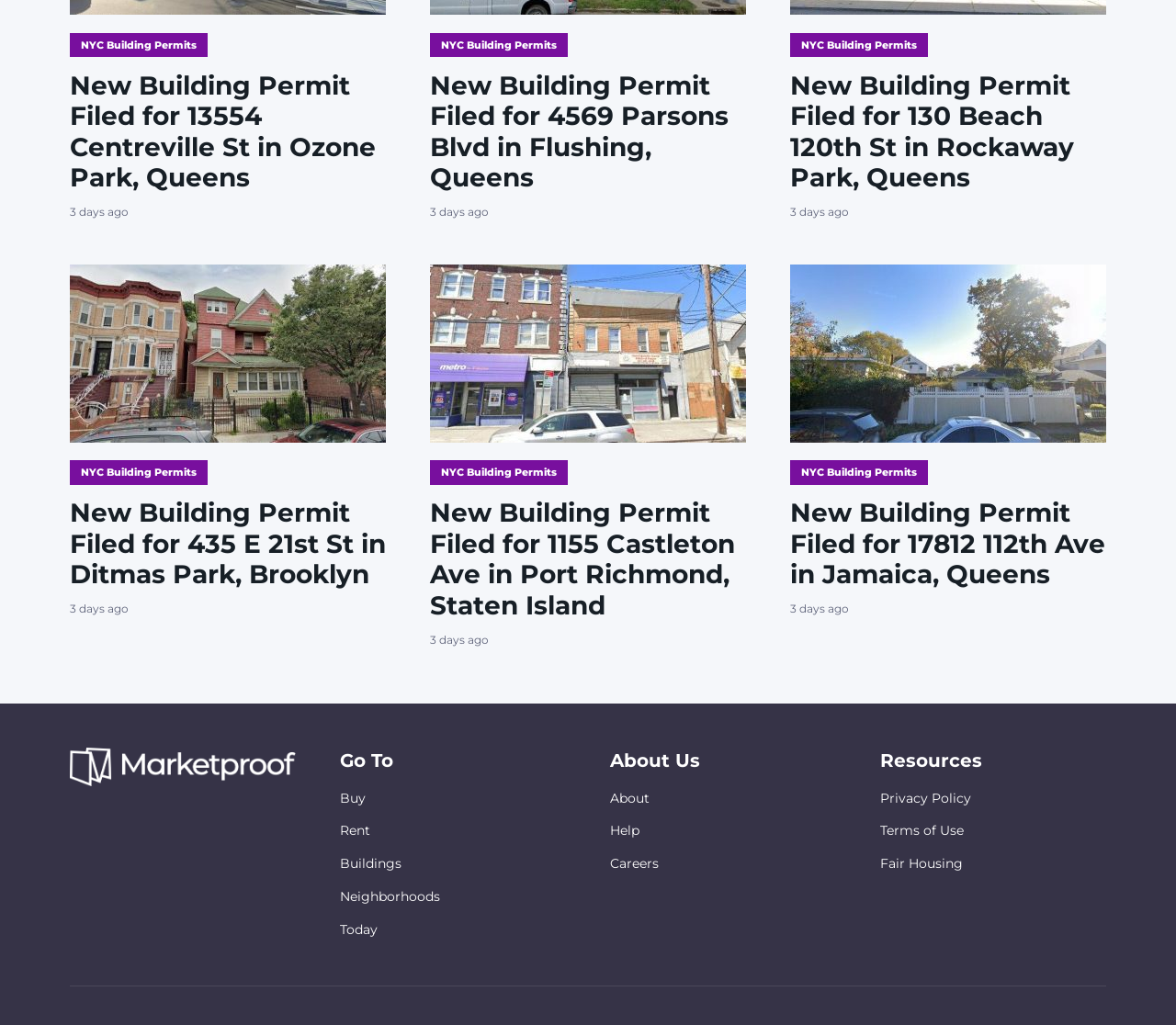Could you provide the bounding box coordinates for the portion of the screen to click to complete this instruction: "Read the recent comment from 'B'"?

None